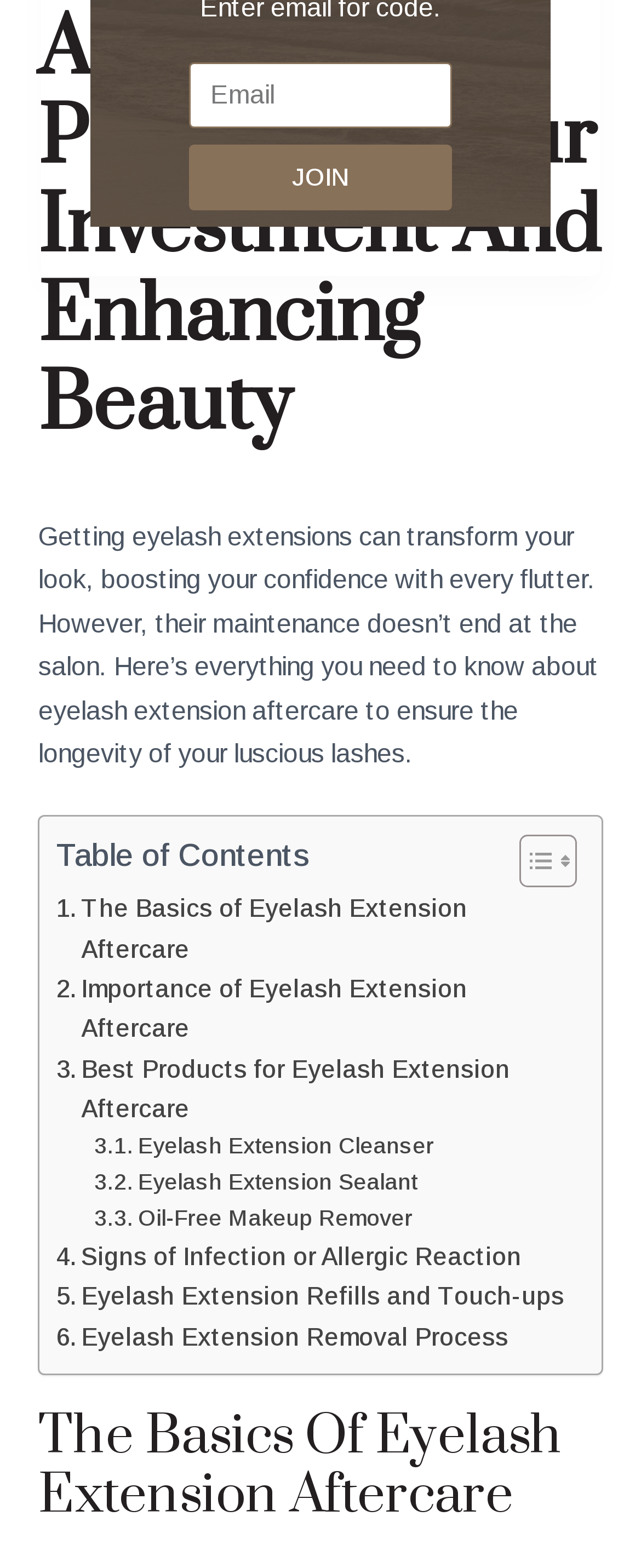Provide the bounding box coordinates of the HTML element described by the text: "parent_node: Email name="form_fields[email]" placeholder="Email"". The coordinates should be in the format [left, top, right, bottom] with values between 0 and 1.

[0.295, 0.04, 0.705, 0.082]